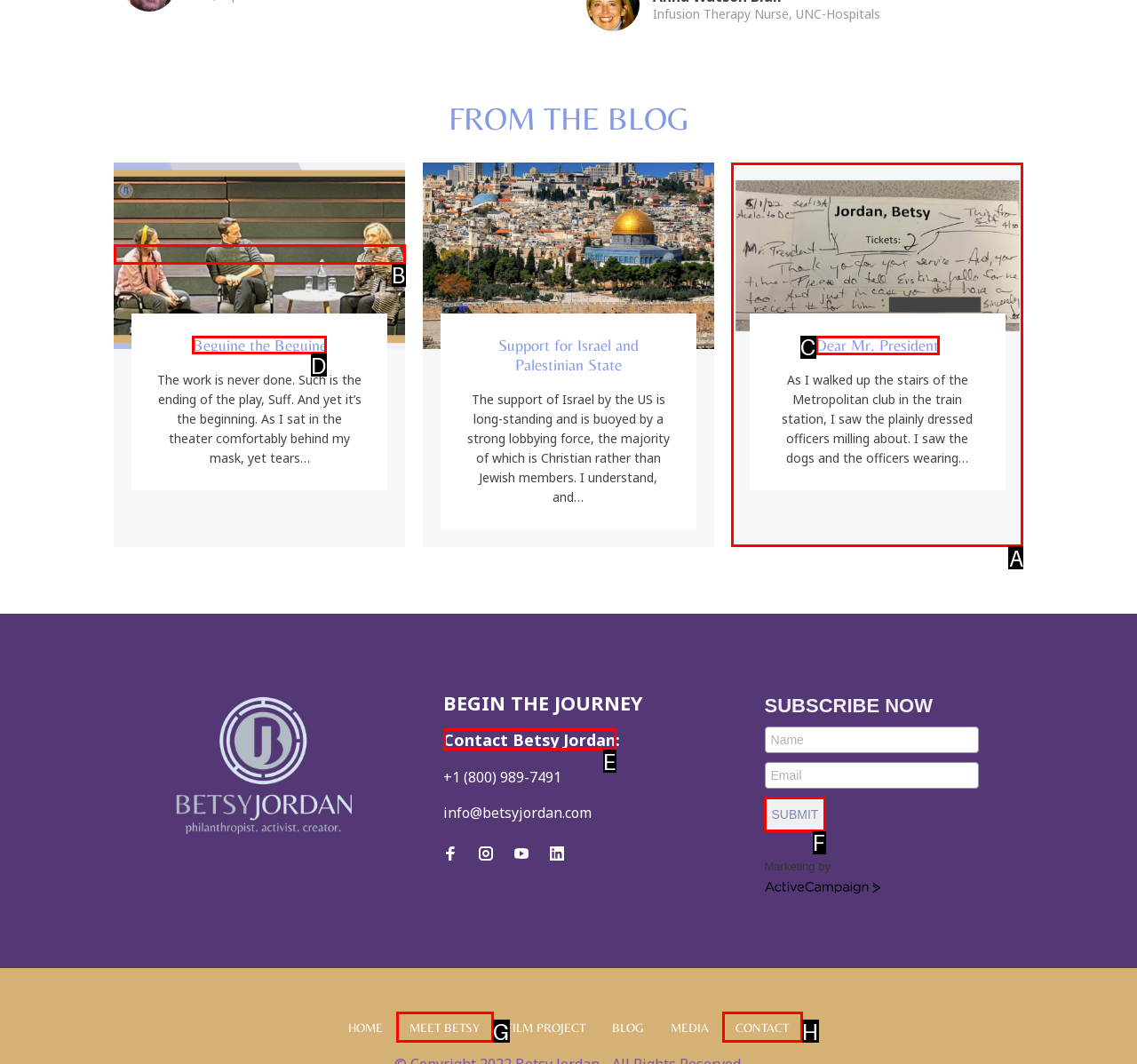Select the letter of the UI element you need to click to complete this task: Read the article 'Beguine the Beguine'.

D